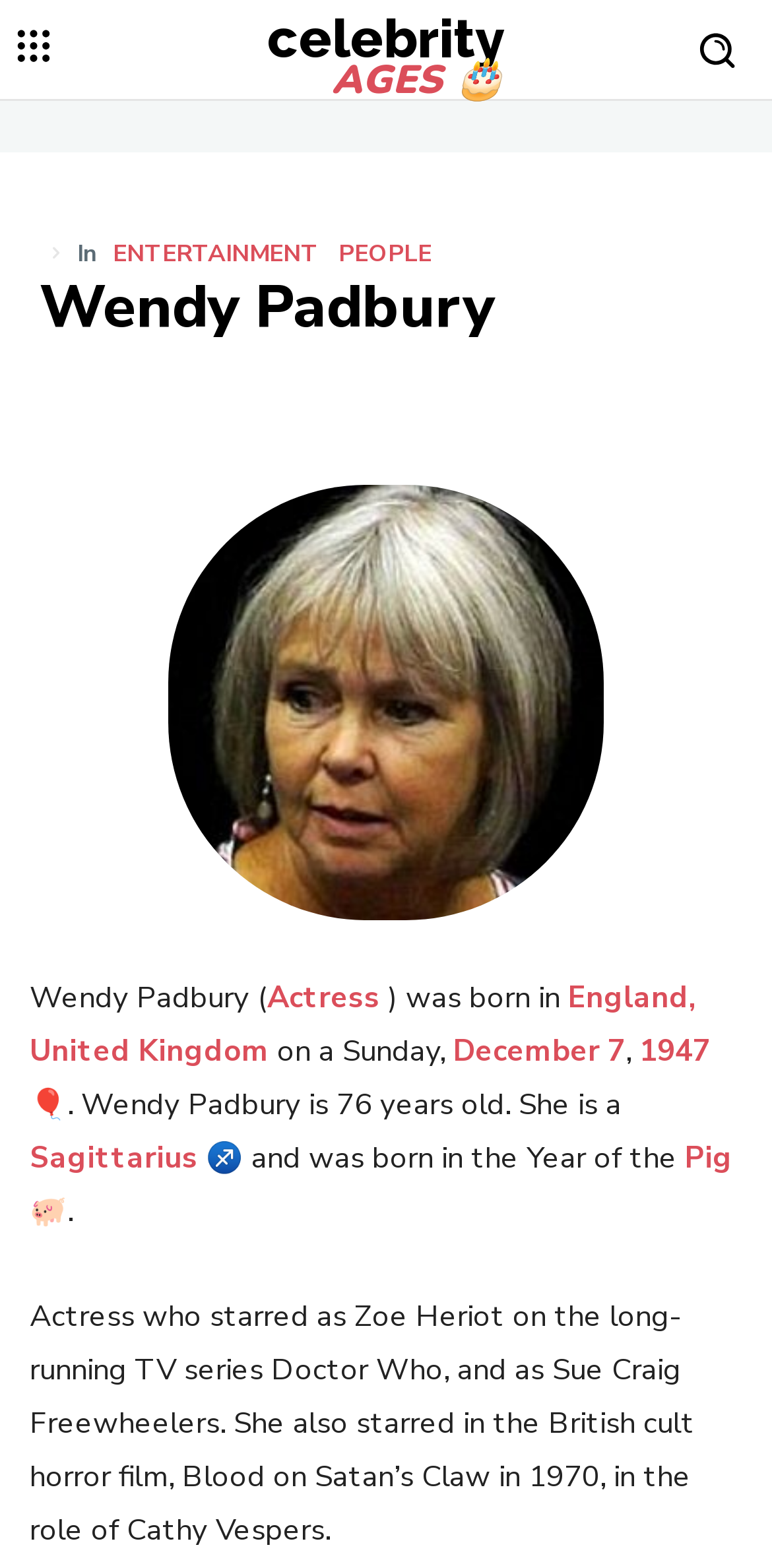Pinpoint the bounding box coordinates of the clickable element needed to complete the instruction: "Read more about Wendy Padbury's zodiac sign". The coordinates should be provided as four float numbers between 0 and 1: [left, top, right, bottom].

[0.038, 0.726, 0.256, 0.751]